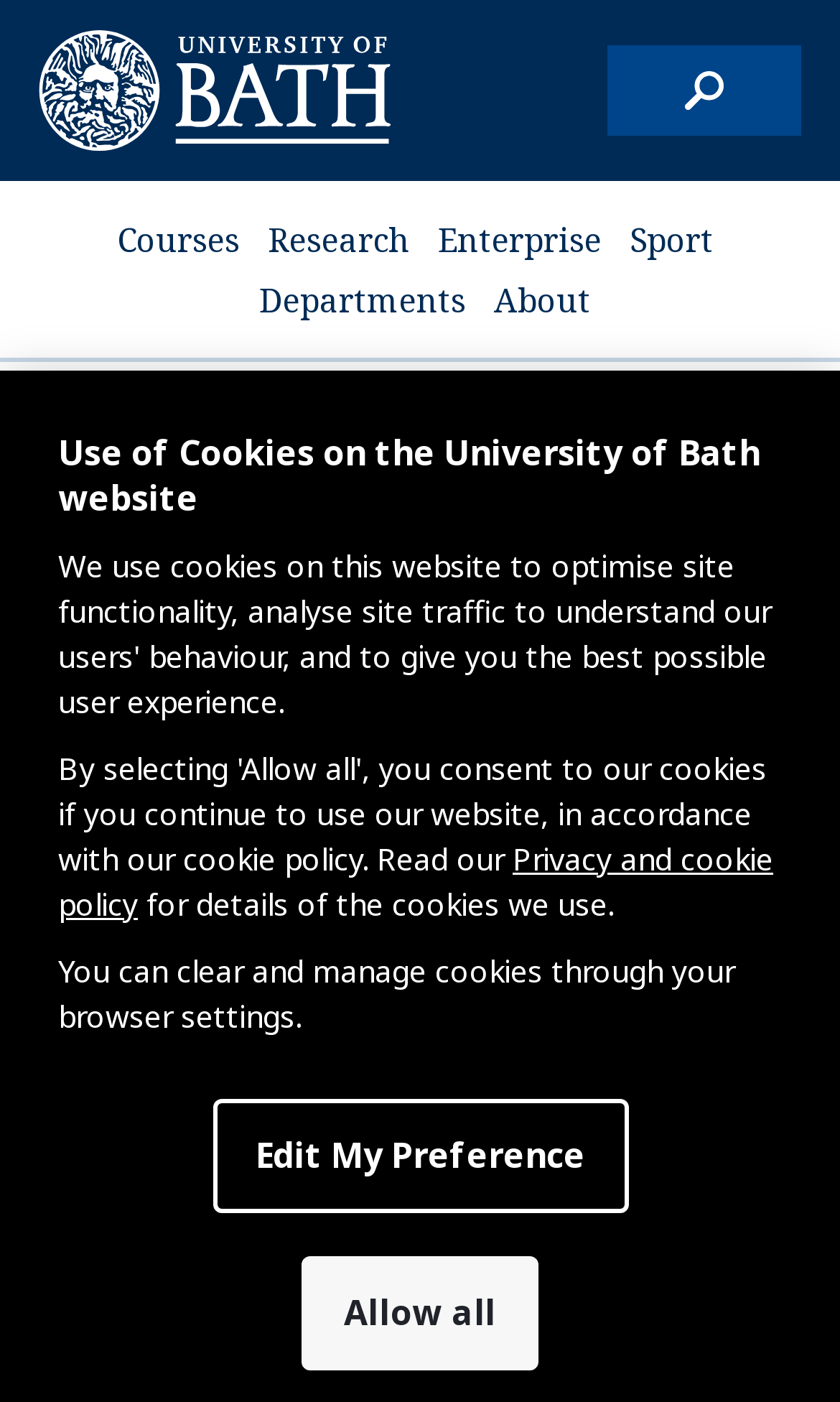Please find and provide the title of the webpage.

Use of Cookies on the University of Bath website